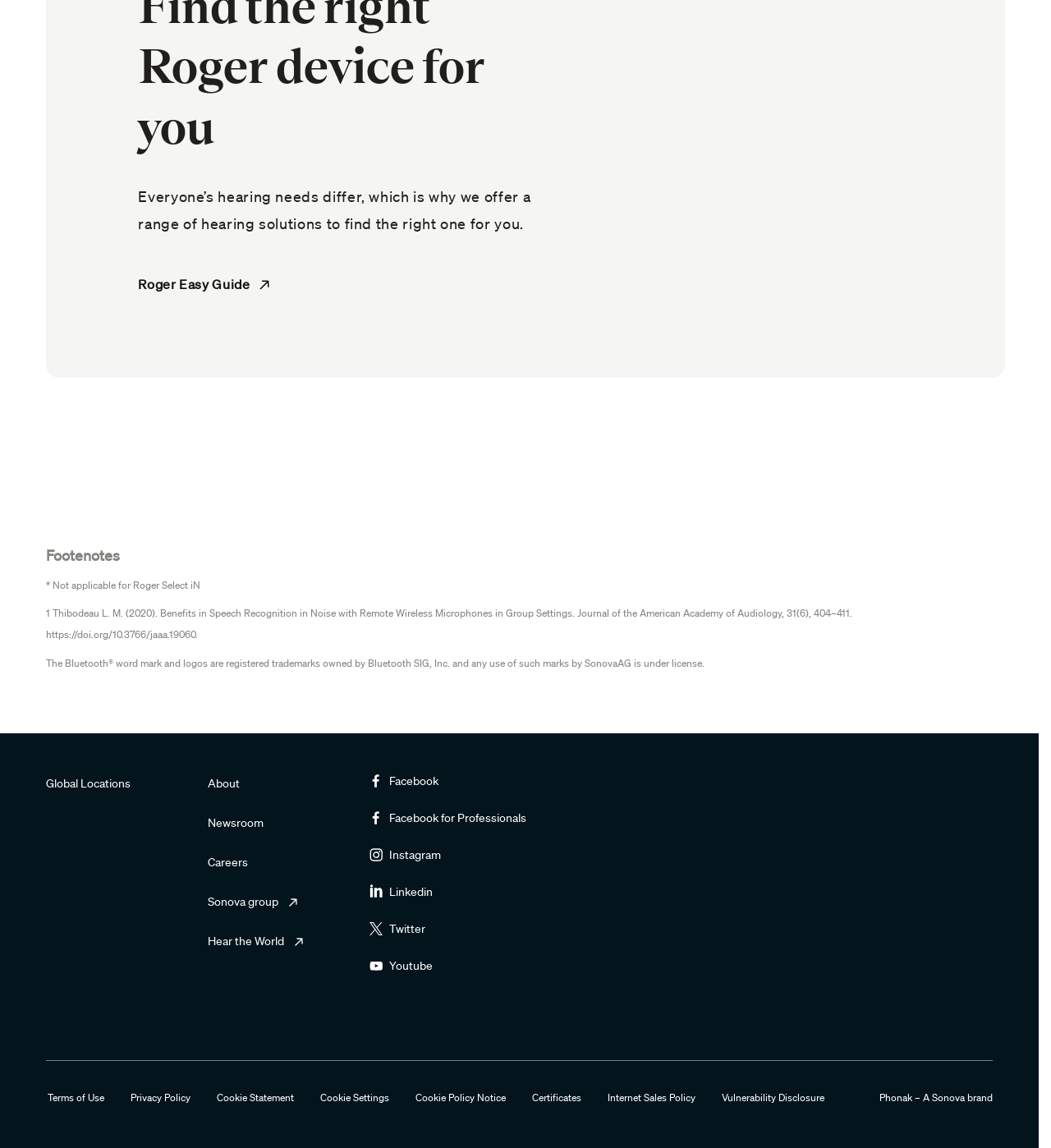Show the bounding box coordinates of the element that should be clicked to complete the task: "Check Facebook".

[0.352, 0.673, 0.559, 0.688]